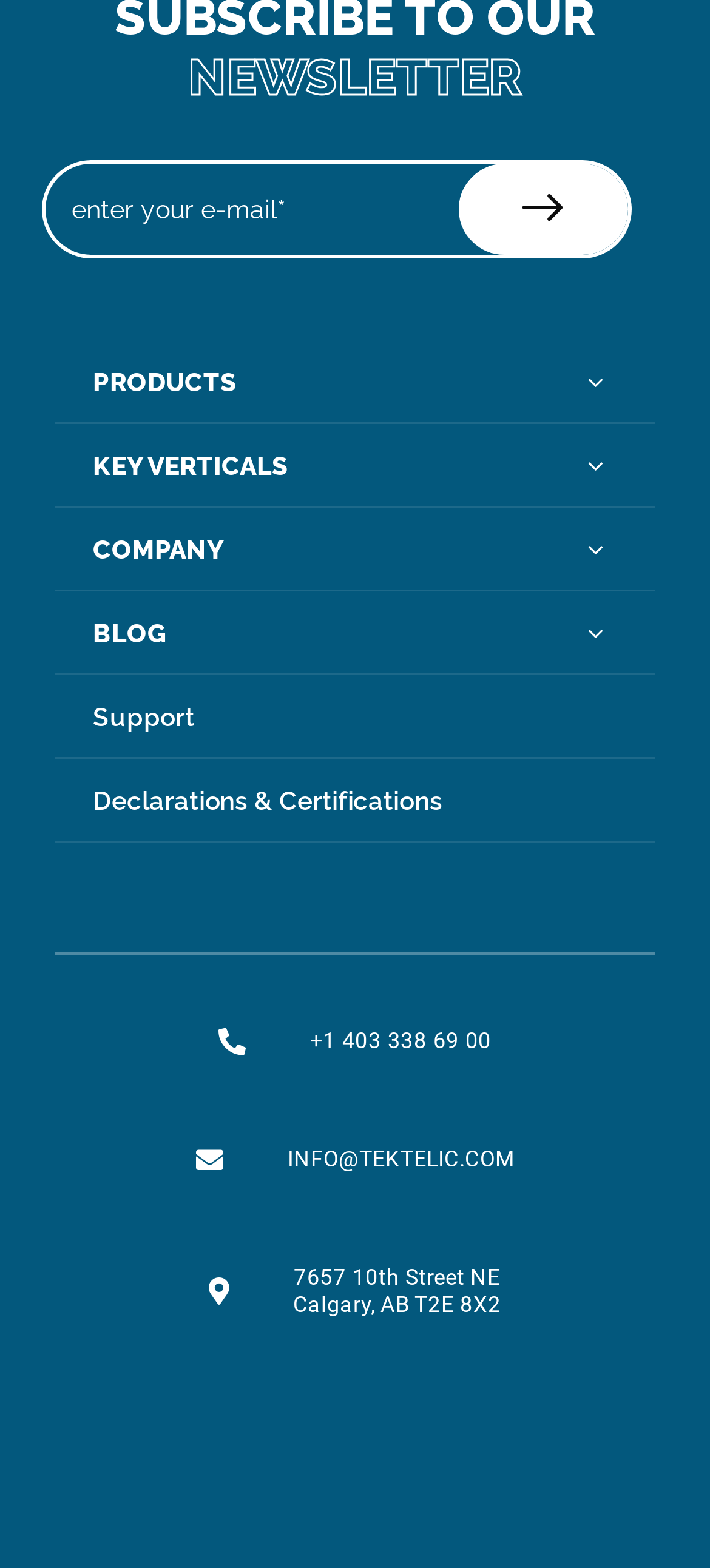Specify the bounding box coordinates of the element's area that should be clicked to execute the given instruction: "Send an email to INFO@TEKTELIC.COM". The coordinates should be four float numbers between 0 and 1, i.e., [left, top, right, bottom].

[0.405, 0.731, 0.724, 0.748]